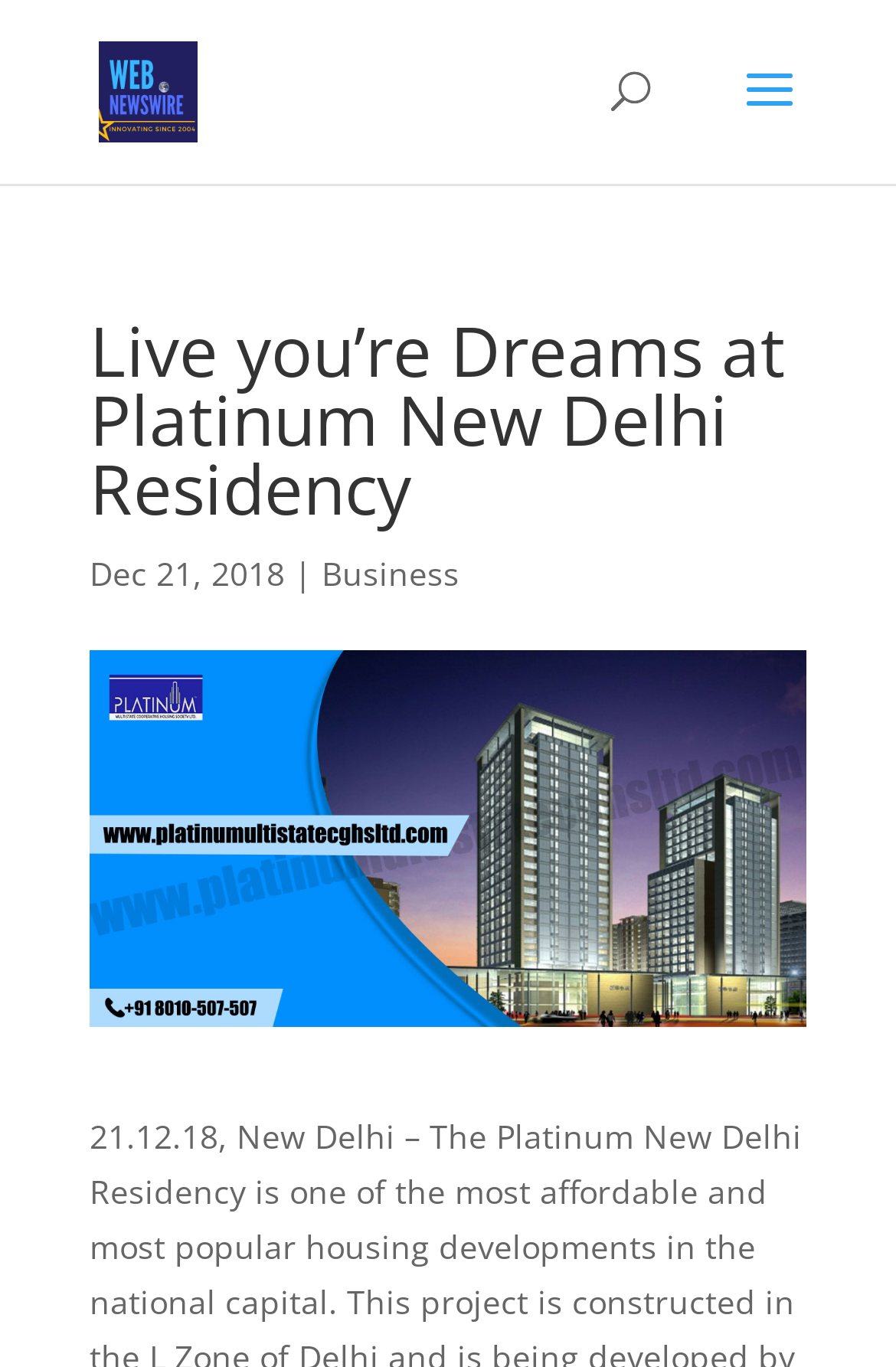Provide your answer in a single word or phrase: 
What category does the article belong to?

Business